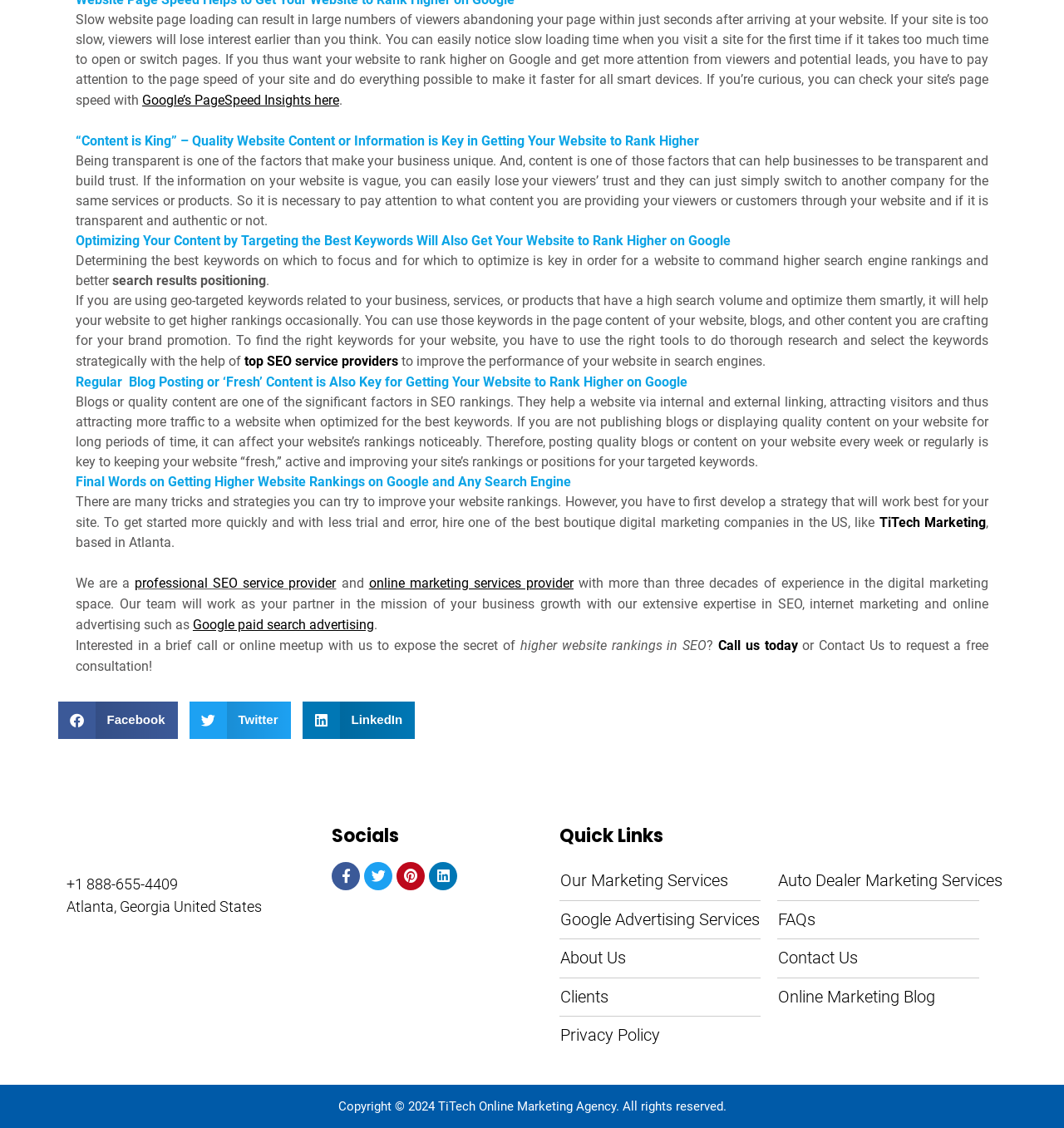Identify the bounding box coordinates of the element to click to follow this instruction: 'Check Google’s PageSpeed Insights'. Ensure the coordinates are four float values between 0 and 1, provided as [left, top, right, bottom].

[0.134, 0.082, 0.319, 0.096]